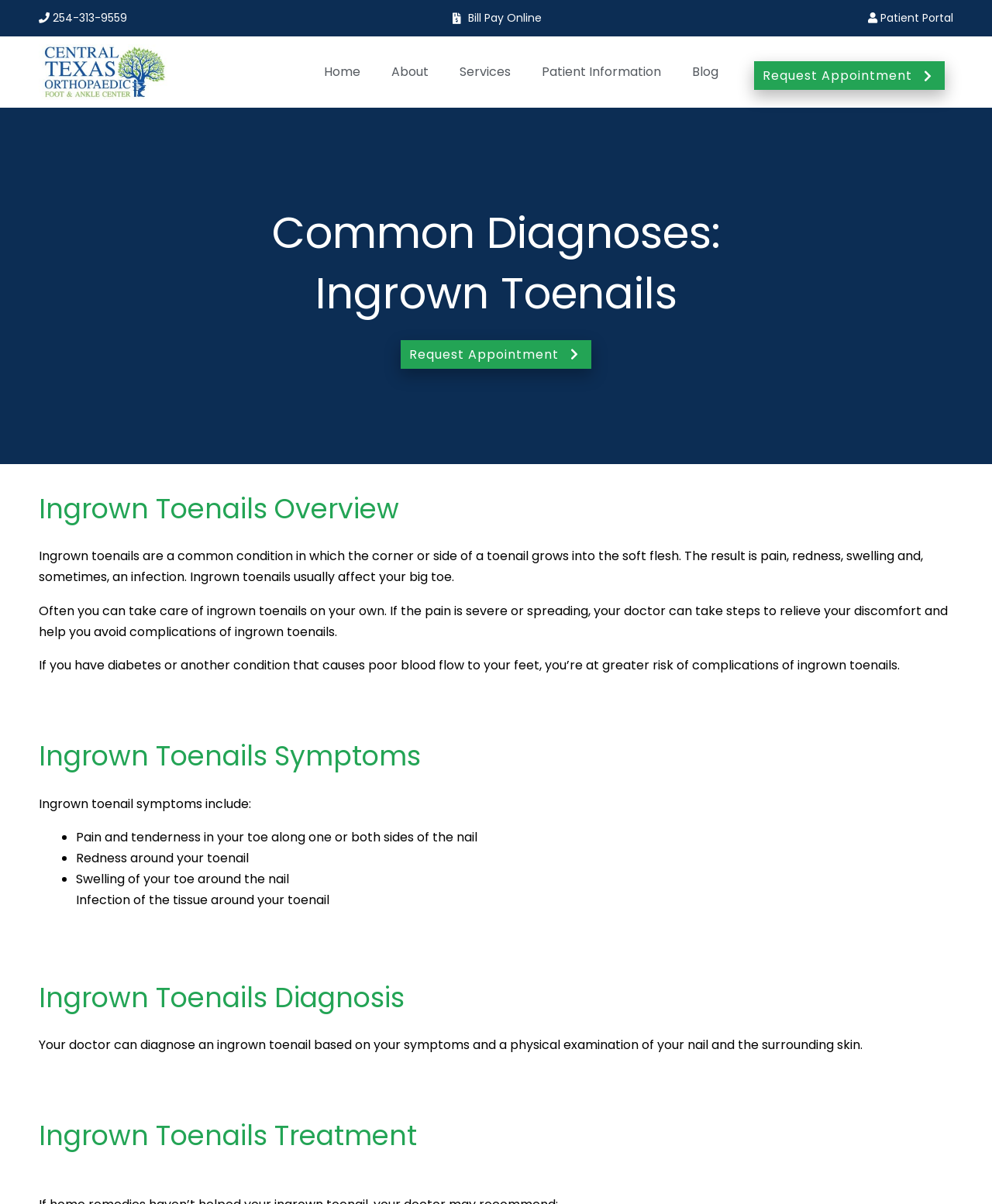Please pinpoint the bounding box coordinates for the region I should click to adhere to this instruction: "Visit GeneratePress".

None